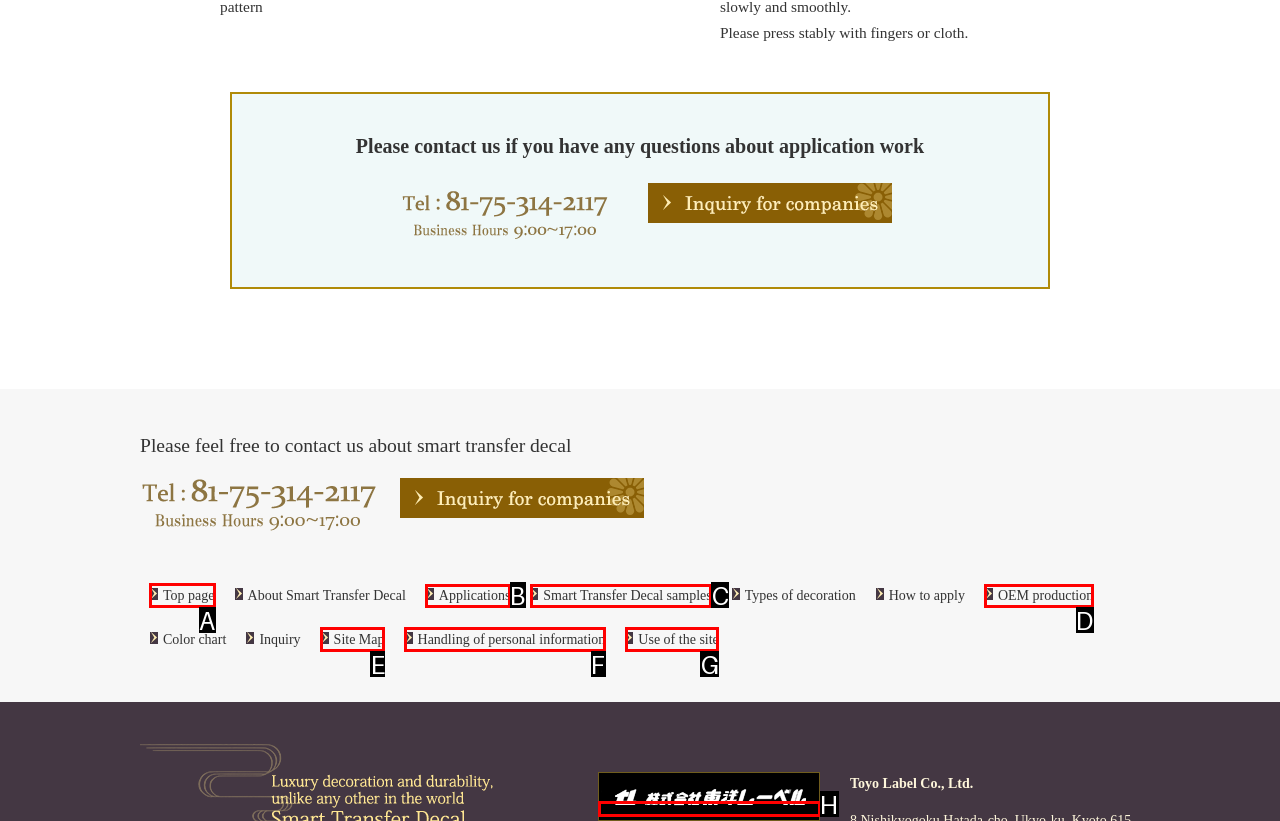For the task: Go to the top page, identify the HTML element to click.
Provide the letter corresponding to the right choice from the given options.

A